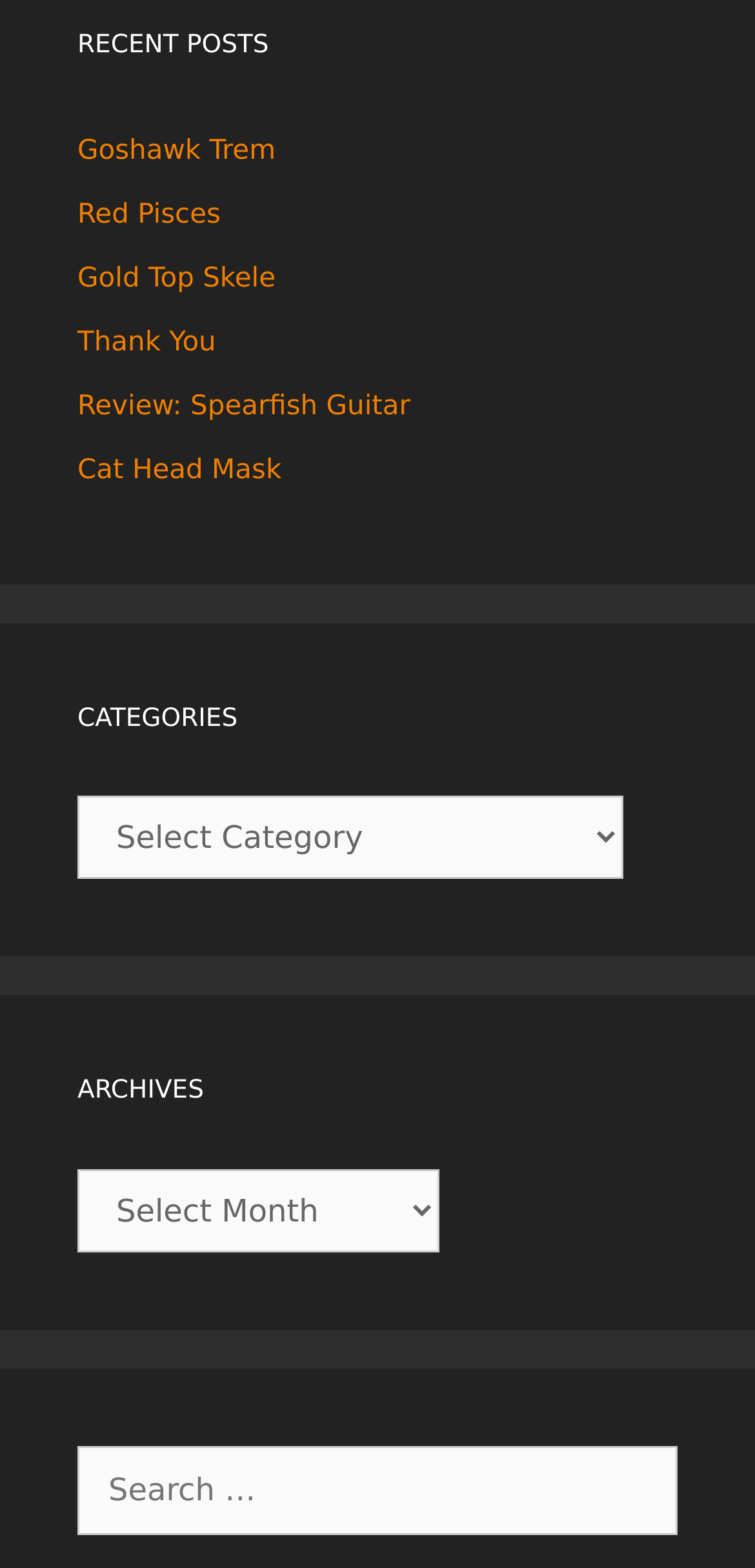Provide the bounding box coordinates of the section that needs to be clicked to accomplish the following instruction: "read Goshawk Trem."

[0.103, 0.086, 0.365, 0.106]